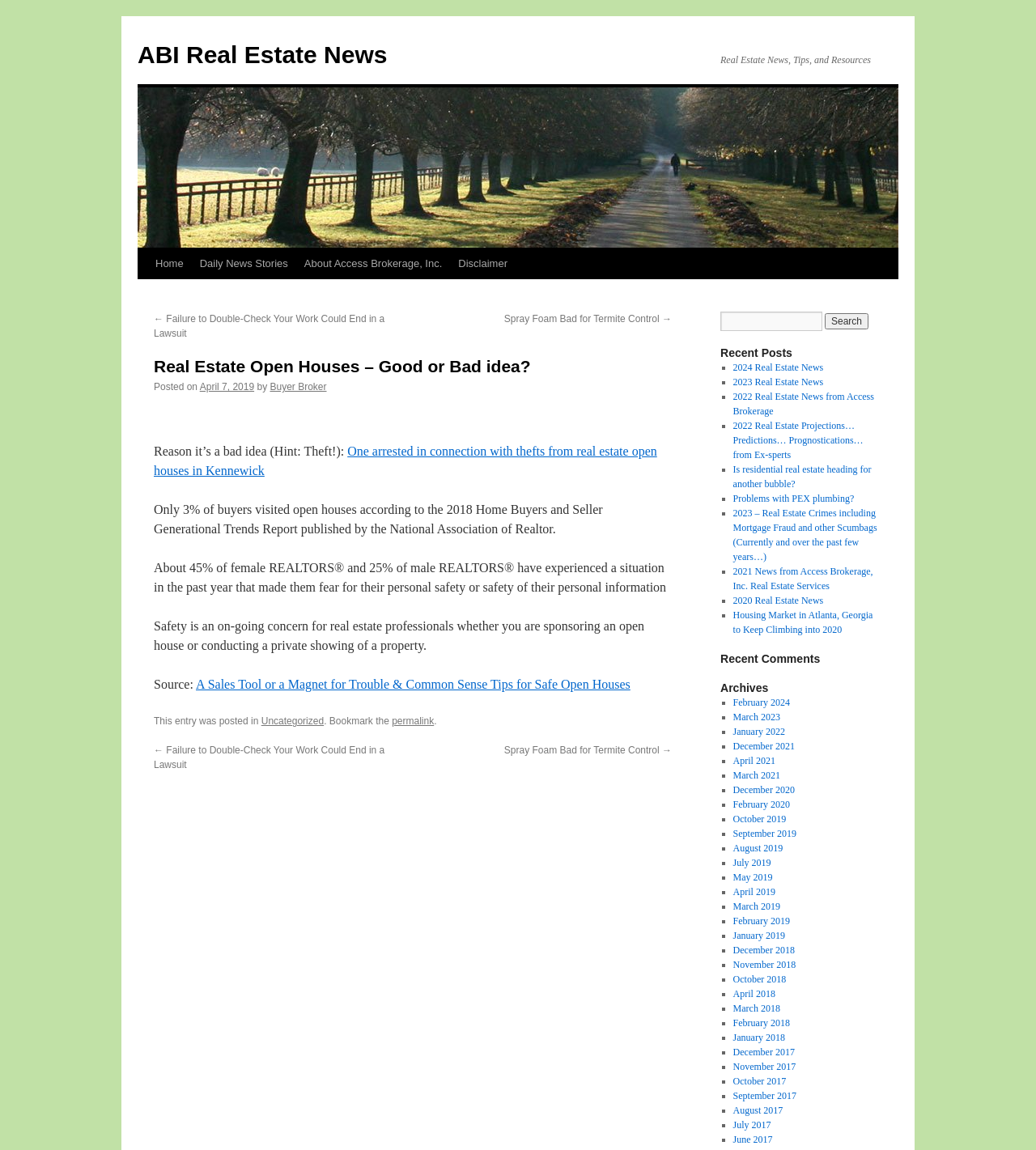Based on the element description: "2023 Real Estate News", identify the bounding box coordinates for this UI element. The coordinates must be four float numbers between 0 and 1, listed as [left, top, right, bottom].

[0.707, 0.327, 0.795, 0.337]